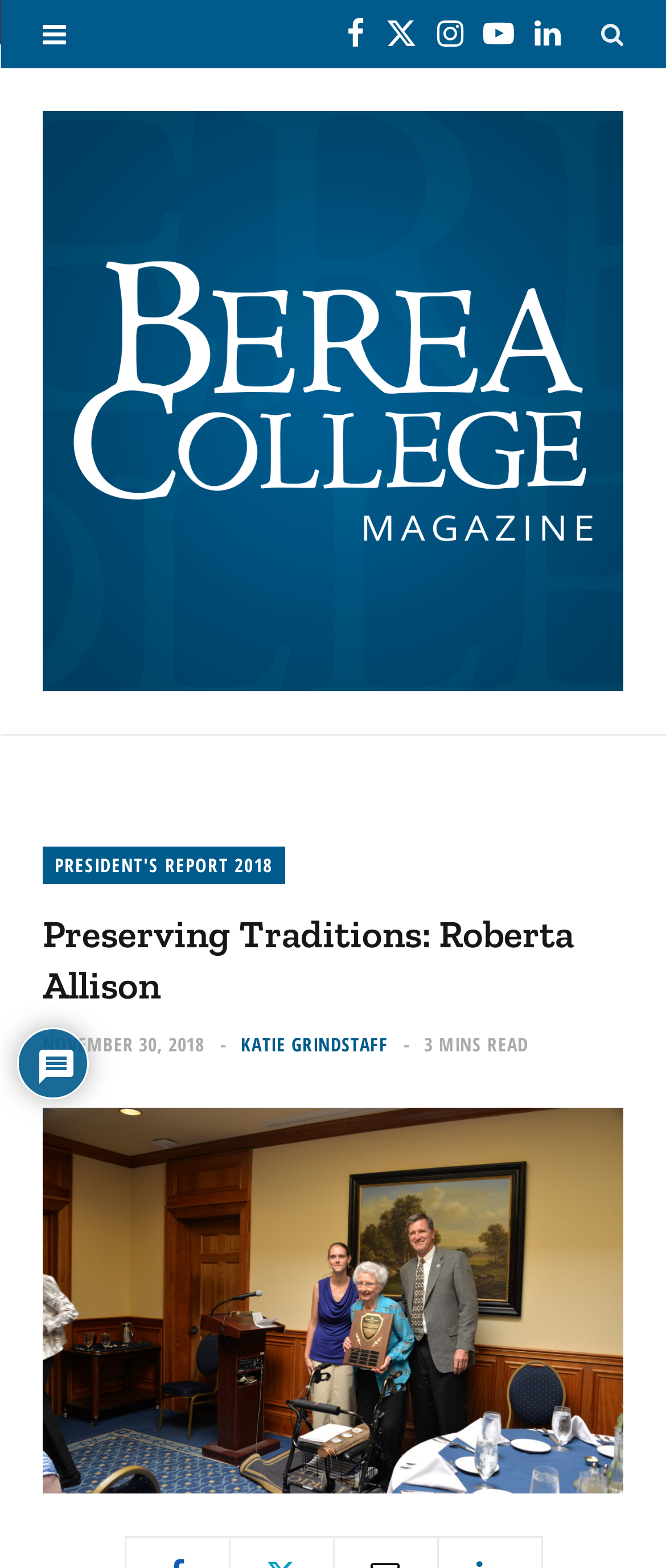What is the reading time of the article?
Provide an in-depth and detailed answer to the question.

I found the answer by looking at the static text element with the text '3 MINS READ' which is located below the article title, indicating that it is the reading time of the article.